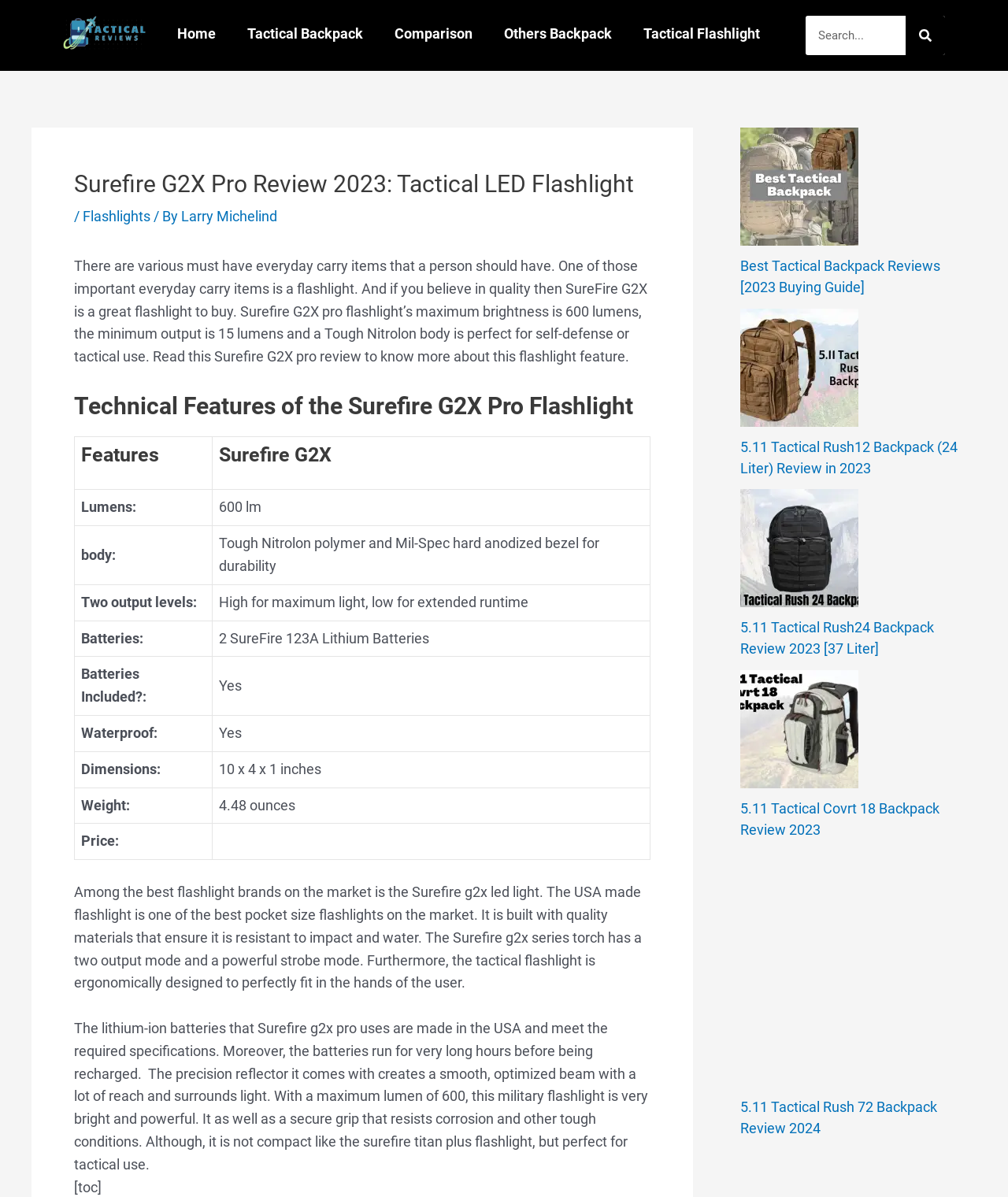What is the material of the Surefire G2X Pro flashlight's body? Look at the image and give a one-word or short phrase answer.

Tough Nitrolon polymer and Mil-Spec hard anodized bezel